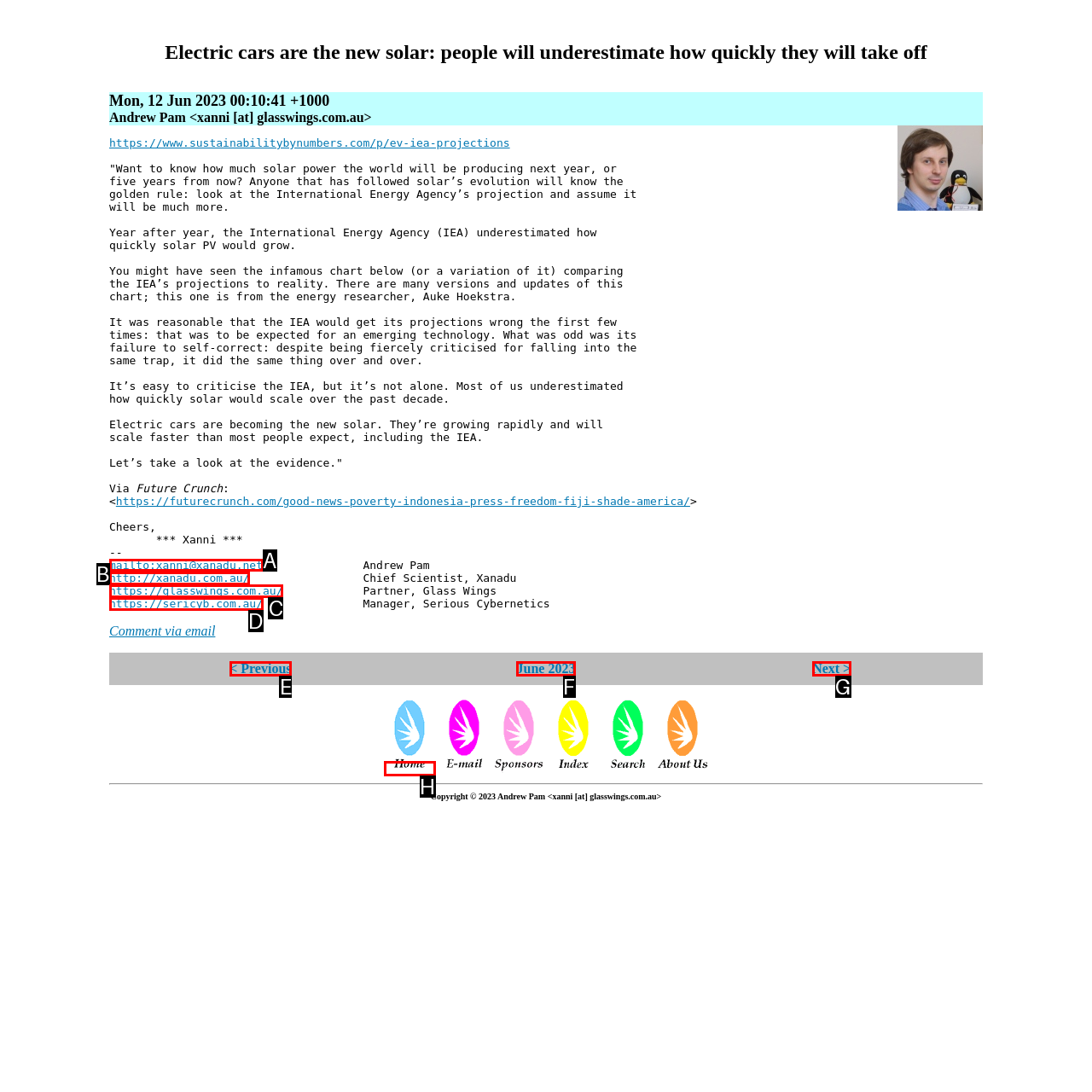What letter corresponds to the UI element to complete this task: Check the email of Andrew Pam
Answer directly with the letter.

A